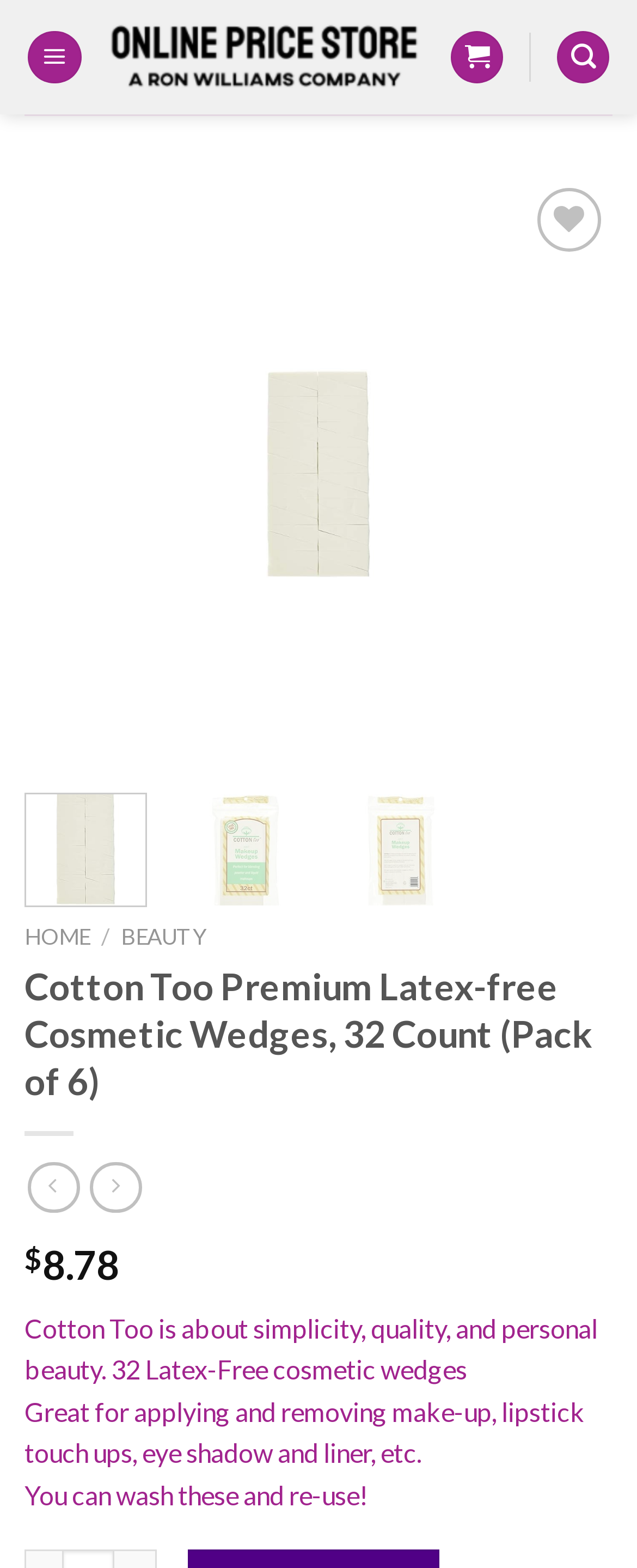Identify the bounding box coordinates of the clickable section necessary to follow the following instruction: "Go to the 'BEAUTY' category". The coordinates should be presented as four float numbers from 0 to 1, i.e., [left, top, right, bottom].

[0.19, 0.589, 0.326, 0.606]